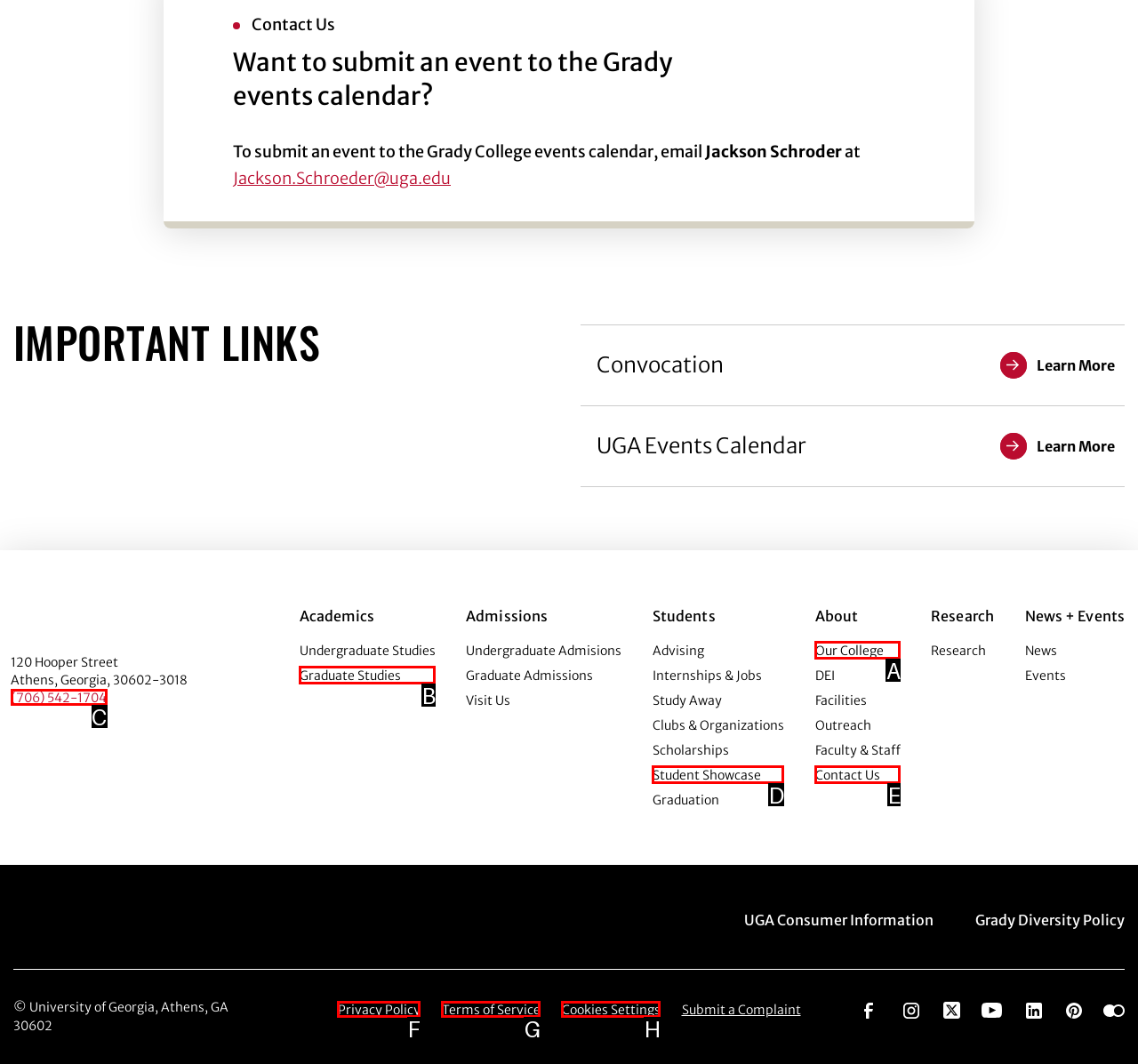Choose the option that best matches the description: Menu itemPrivacy Policy
Indicate the letter of the matching option directly.

F